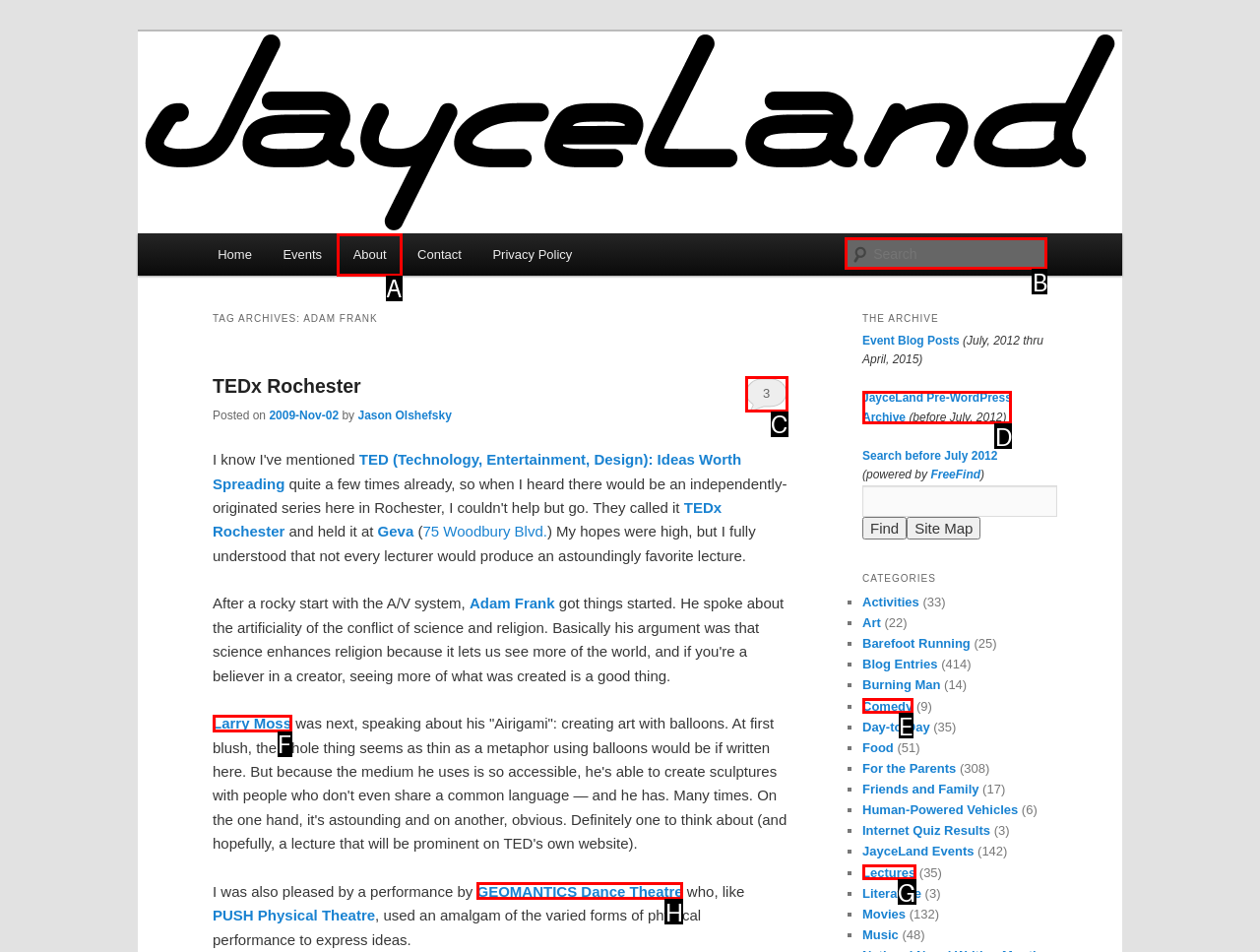What letter corresponds to the UI element to complete this task: Search for something
Answer directly with the letter.

B